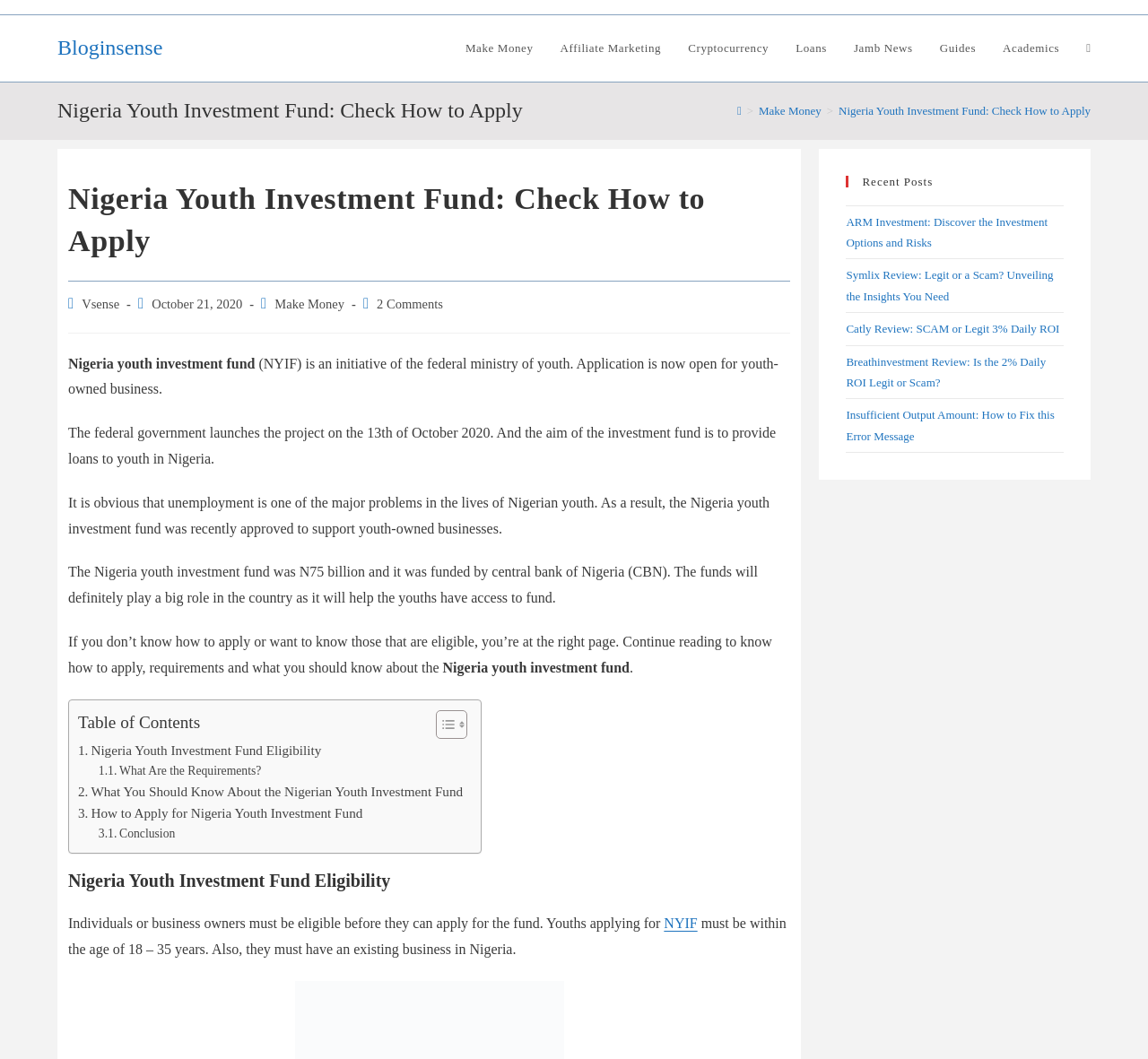Answer the question using only one word or a concise phrase: What is the name of the author of the post?

Vsense